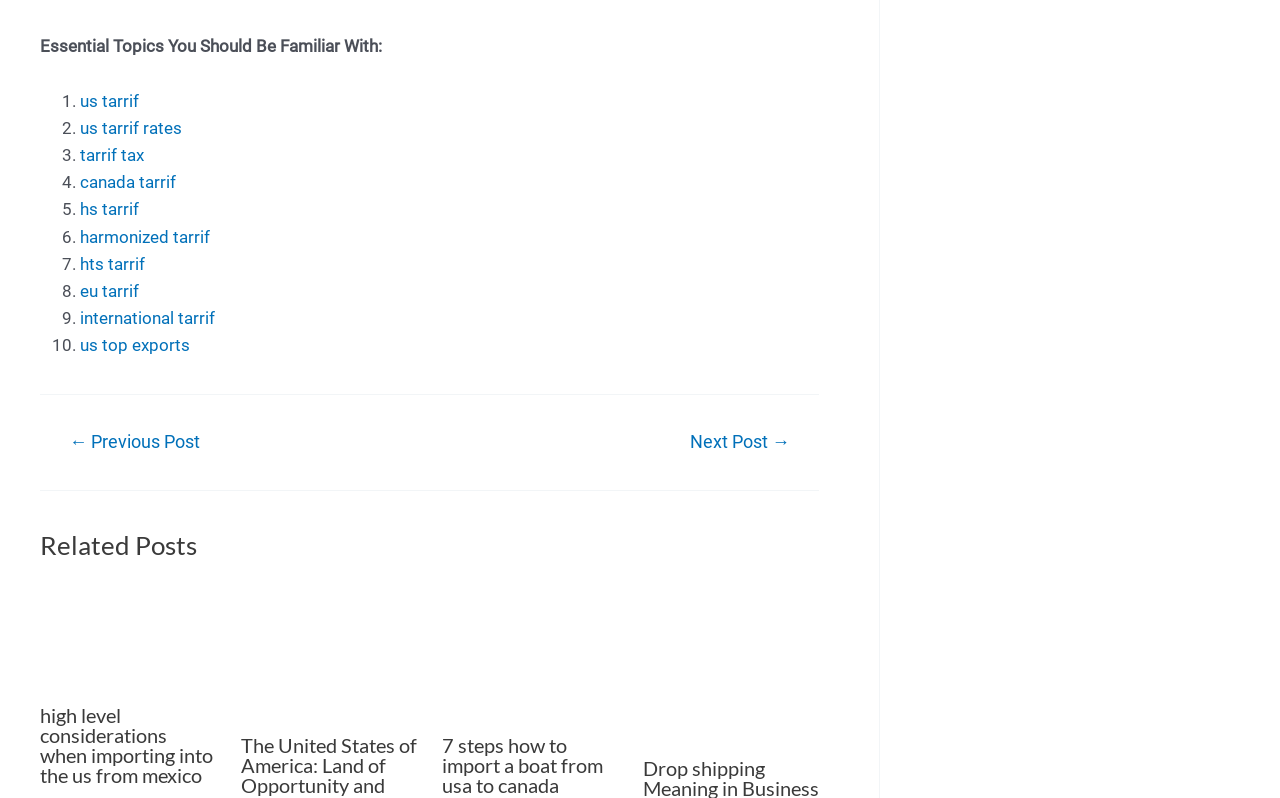Please mark the clickable region by giving the bounding box coordinates needed to complete this instruction: "Click on 'Next Post →'".

[0.518, 0.542, 0.638, 0.565]